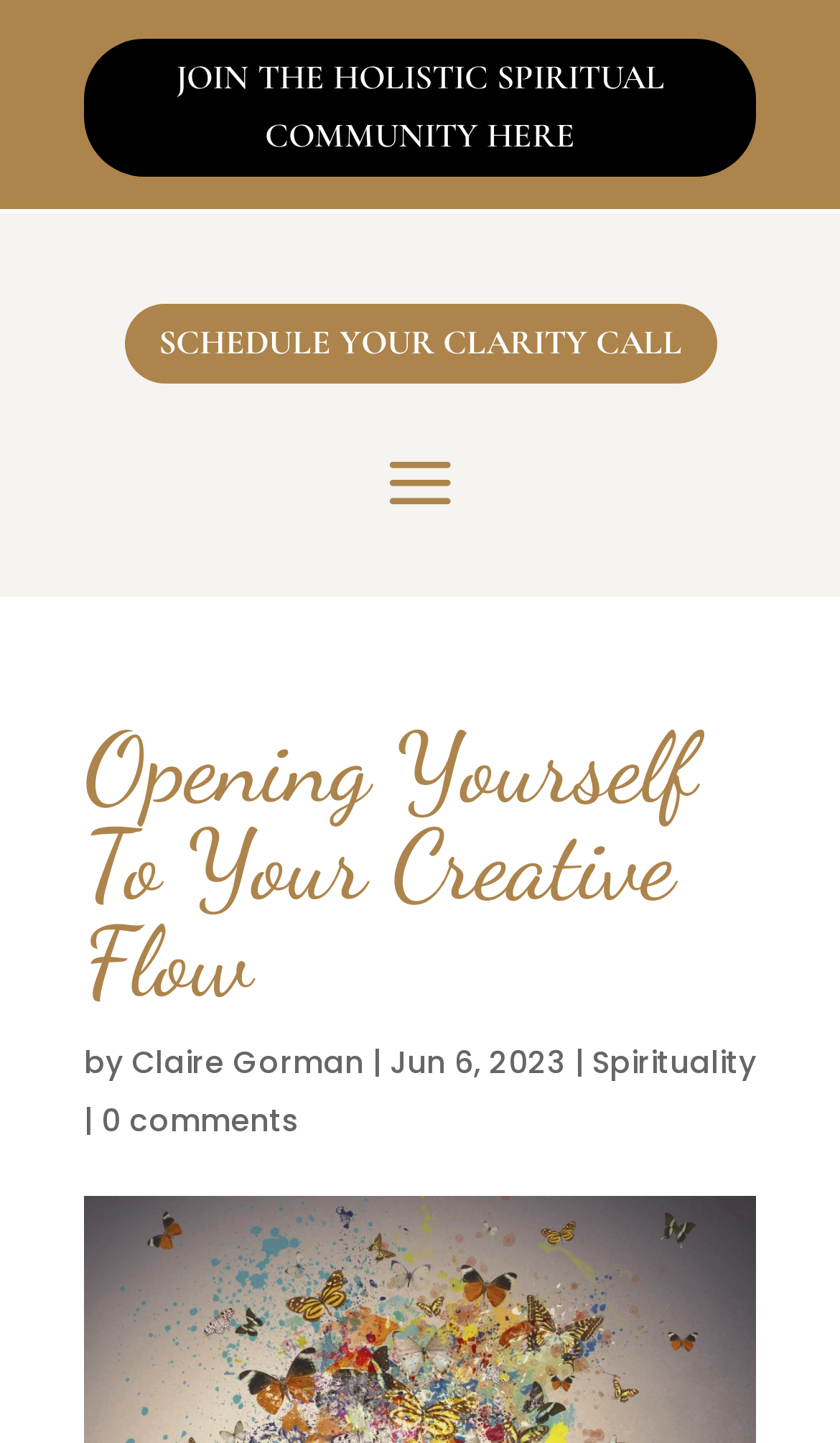What is the category of the article?
Provide an in-depth and detailed answer to the question.

I found the category 'Spirituality' as a link next to the author's name, which is a common pattern to indicate the category or topic of an article.